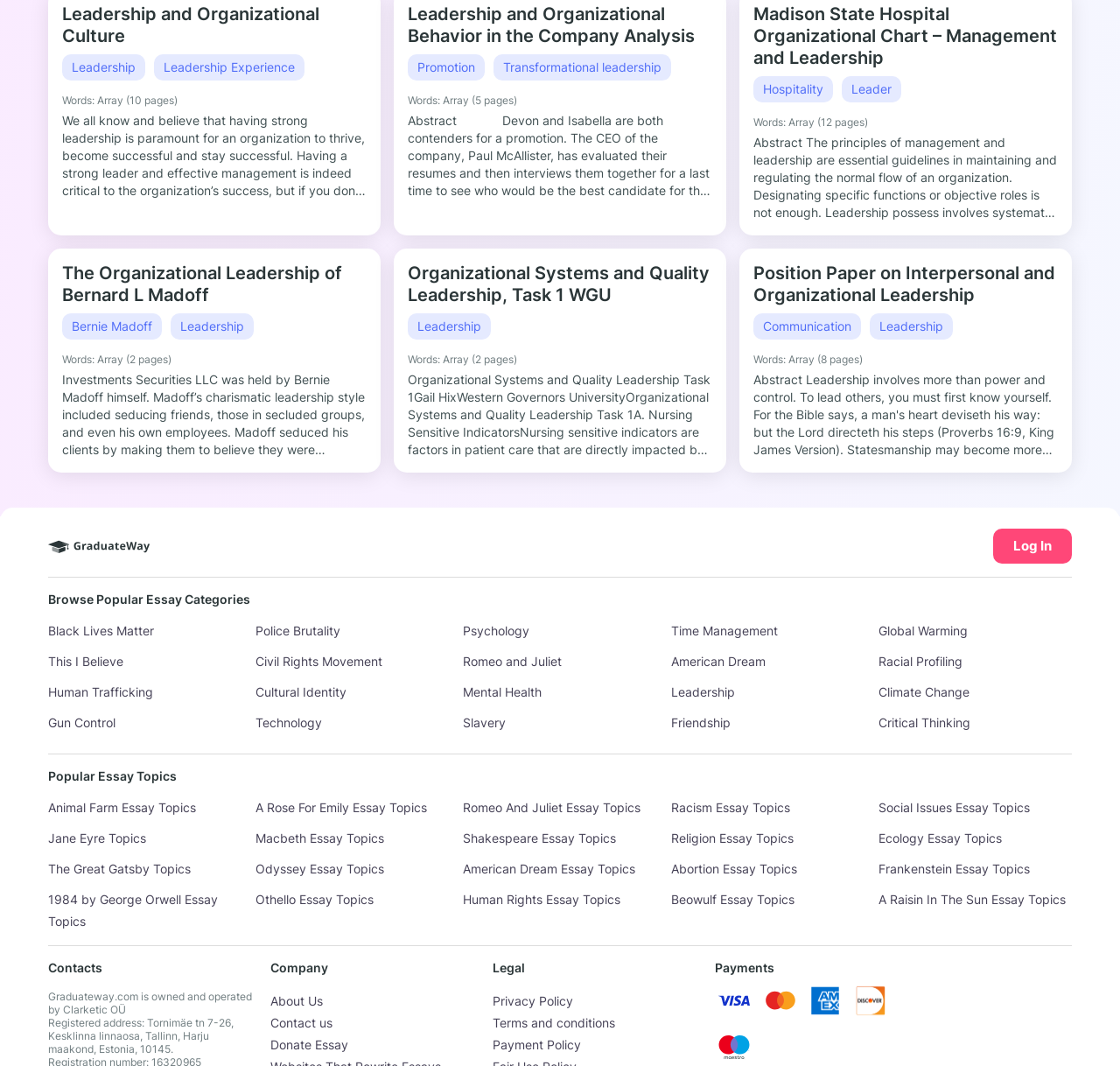Bounding box coordinates are specified in the format (top-left x, top-left y, bottom-right x, bottom-right y). All values are floating point numbers bounded between 0 and 1. Please provide the bounding box coordinate of the region this sentence describes: American Dream

[0.599, 0.613, 0.683, 0.627]